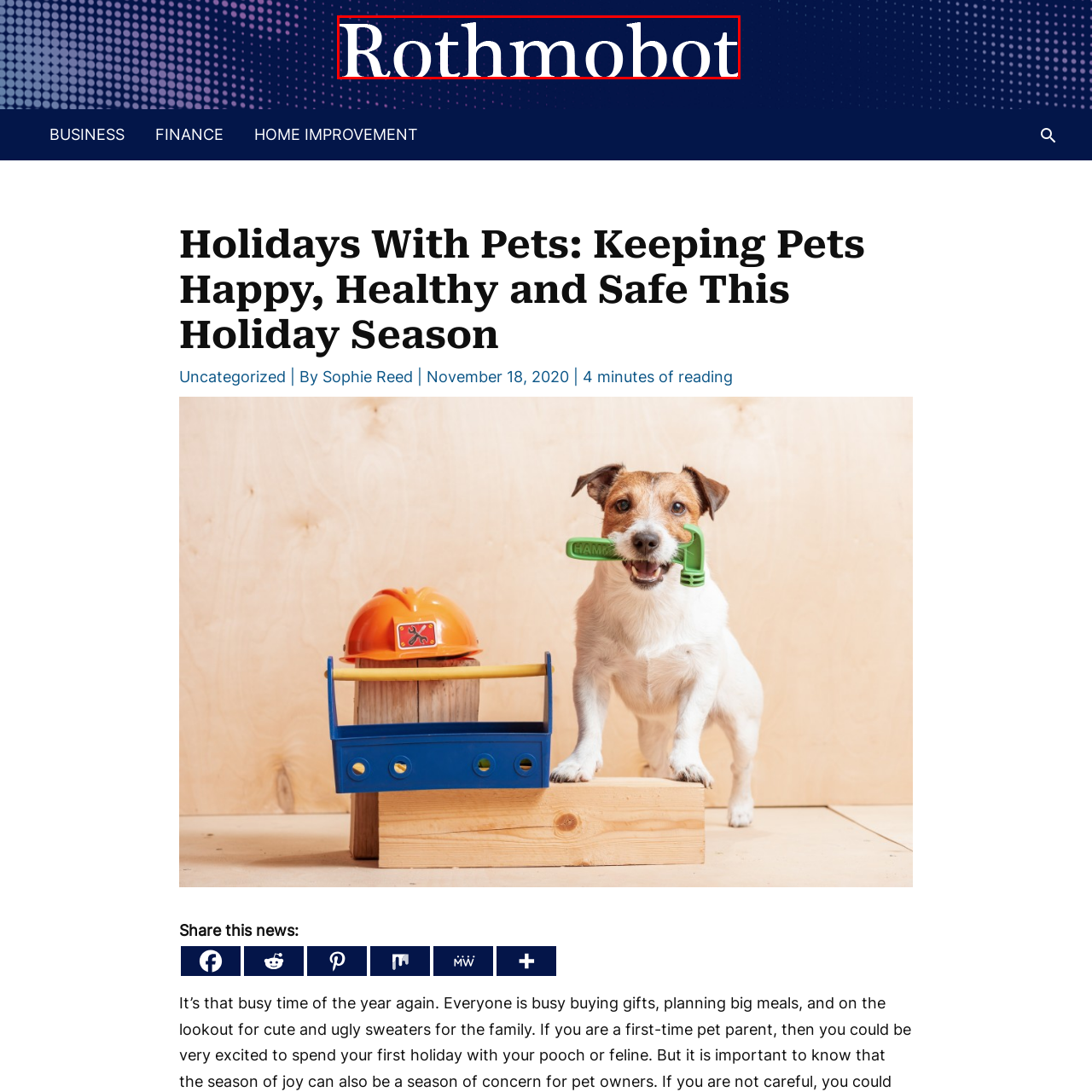What is the likely purpose of this image?
Examine the image inside the red bounding box and give an in-depth answer to the question, using the visual evidence provided.

The caption suggests that this image is likely used as a logo or header for a webpage, which is focused on pet health and safety during the holidays, aiming to catch the viewer's attention and invite them to explore related content.